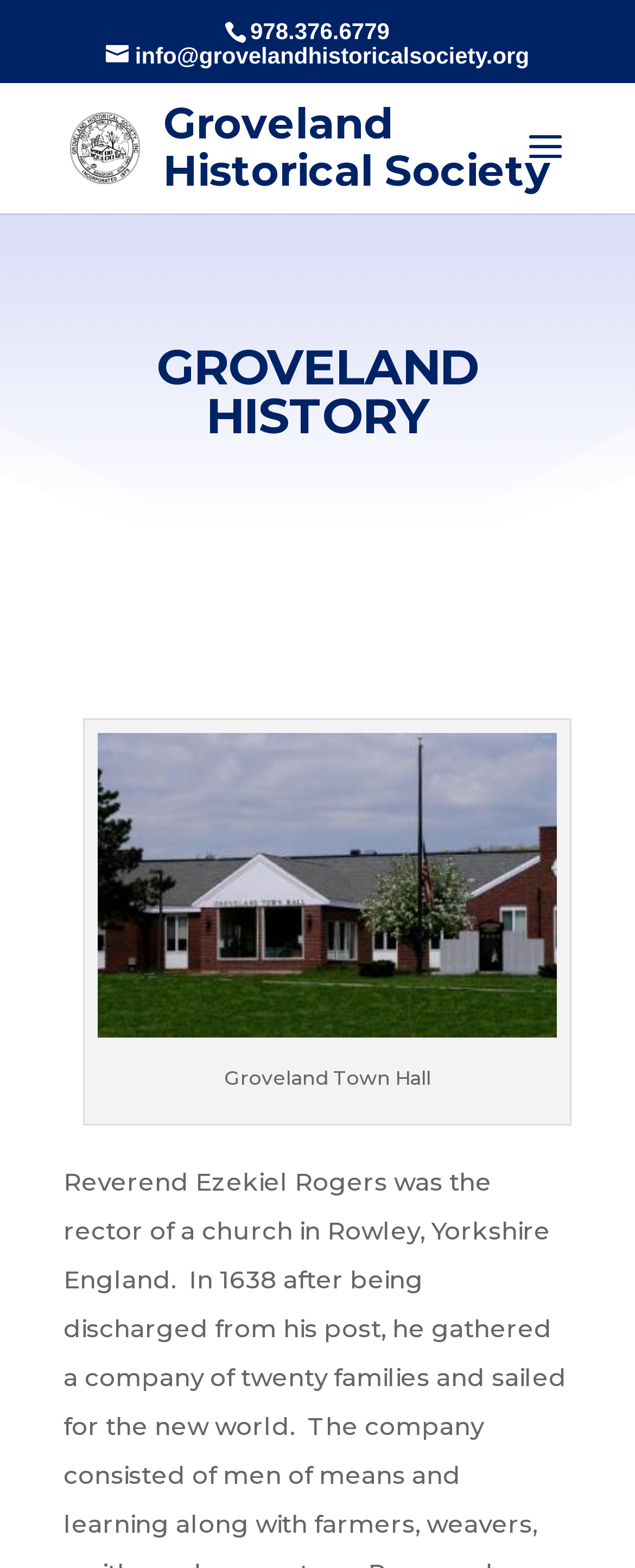Extract the bounding box coordinates of the UI element described by: "info@grovelandhistoricalsociety.org". The coordinates should include four float numbers ranging from 0 to 1, e.g., [left, top, right, bottom].

[0.167, 0.026, 0.833, 0.043]